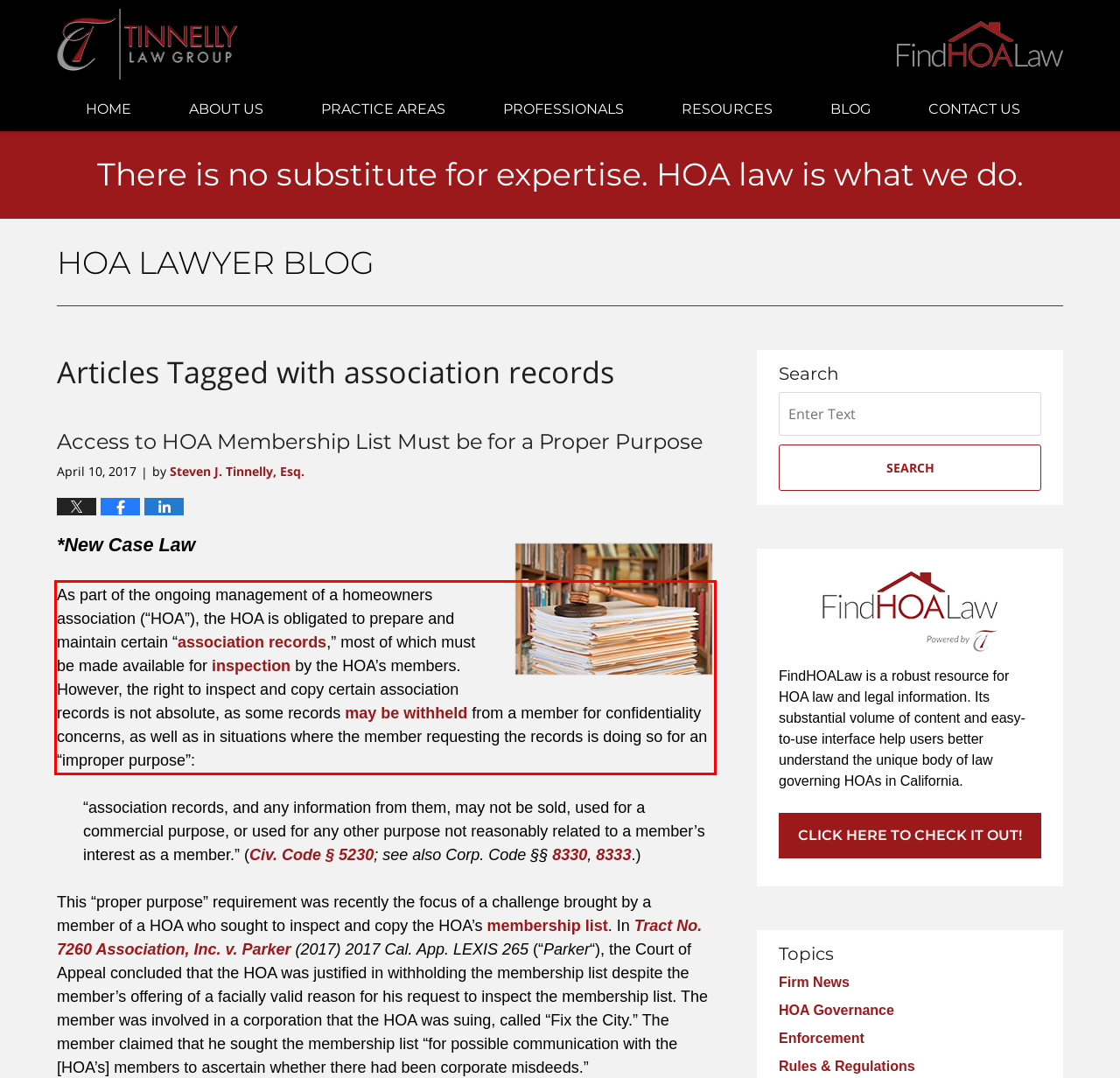Please look at the screenshot provided and find the red bounding box. Extract the text content contained within this bounding box.

As part of the ongoing management of a homeowners association (“HOA”), the HOA is obligated to prepare and maintain certain “association records,” most of which must be made available for inspection by the HOA’s members. However, the right to inspect and copy certain association records is not absolute, as some records may be withheld from a member for confidentiality concerns, as well as in situations where the member requesting the records is doing so for an “improper purpose”: